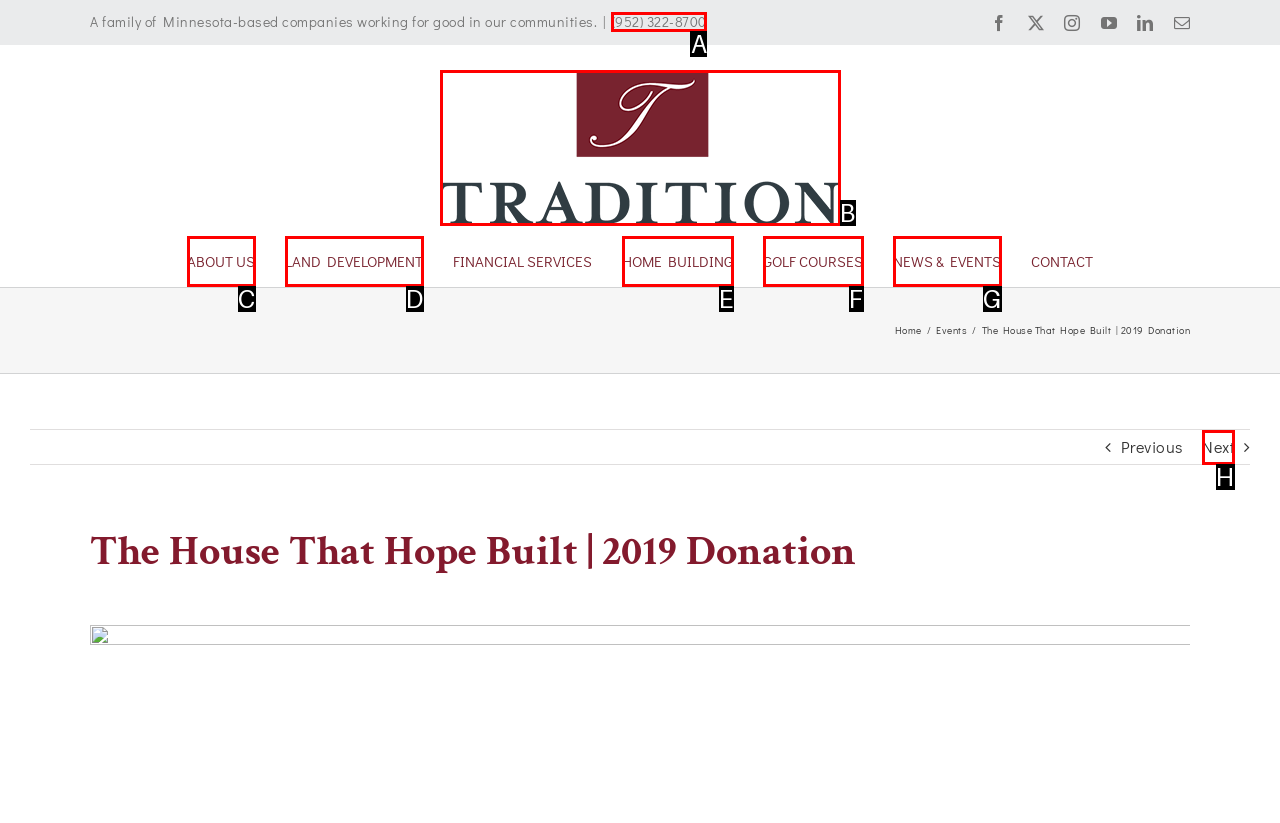Tell me which one HTML element best matches the description: alt="Tradition Companies MN Logo" Answer with the option's letter from the given choices directly.

B